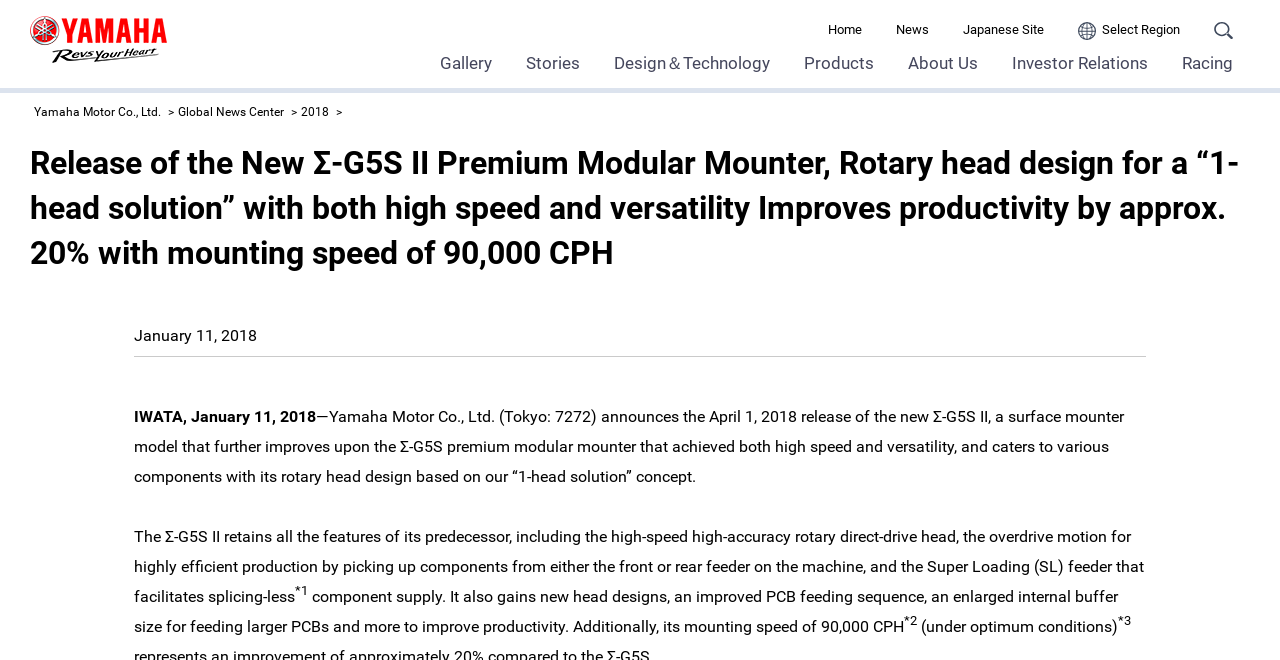What is the location of the company releasing the new Σ-G5S II?
Use the screenshot to answer the question with a single word or phrase.

Iwata